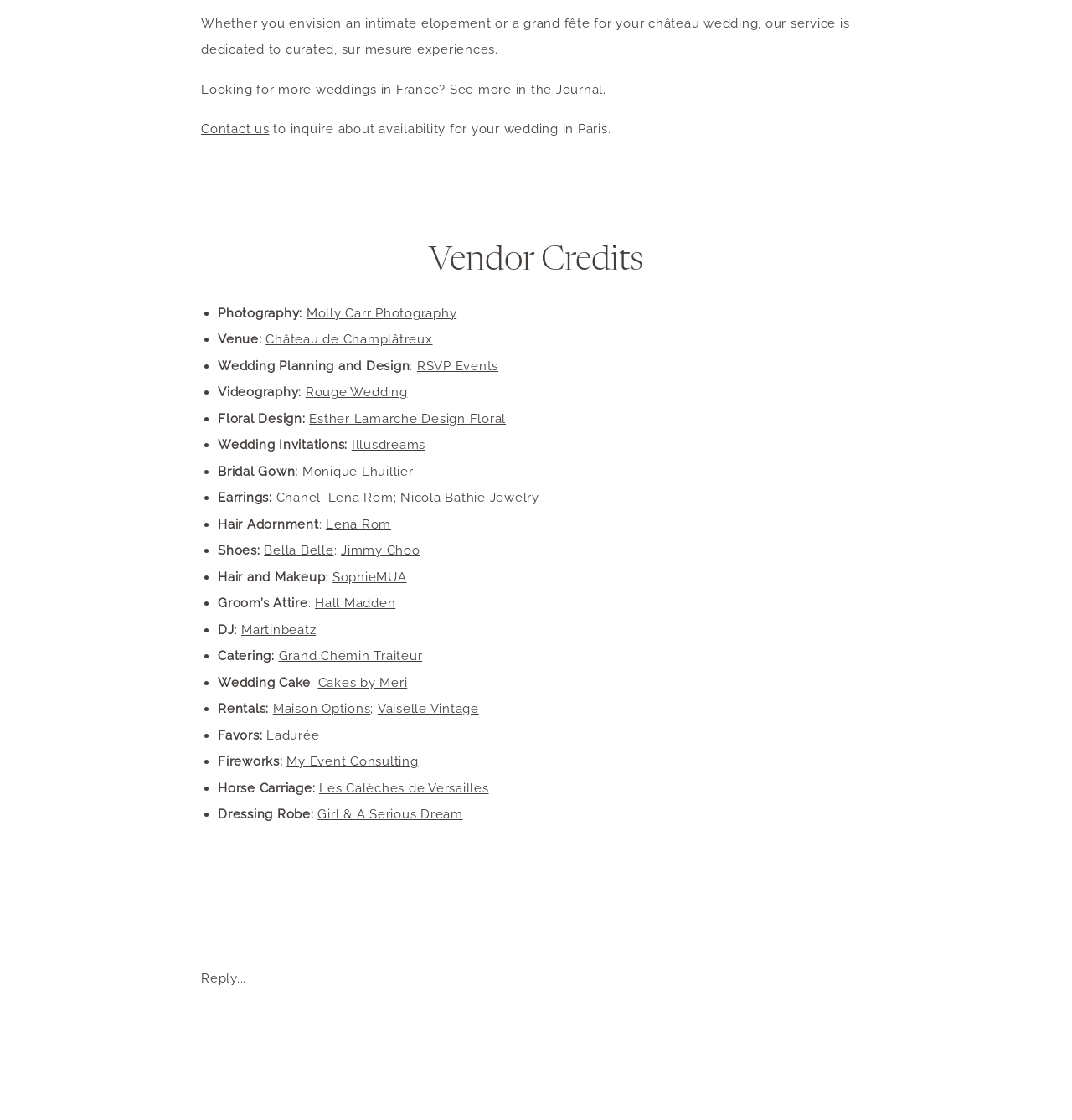What is the name of the company that provided the wedding cake?
Please analyze the image and answer the question with as much detail as possible.

The name of the company that provided the wedding cake is mentioned in the 'Vendor Credits' section, where it is stated 'Wedding Cake: Cakes by Meri'.